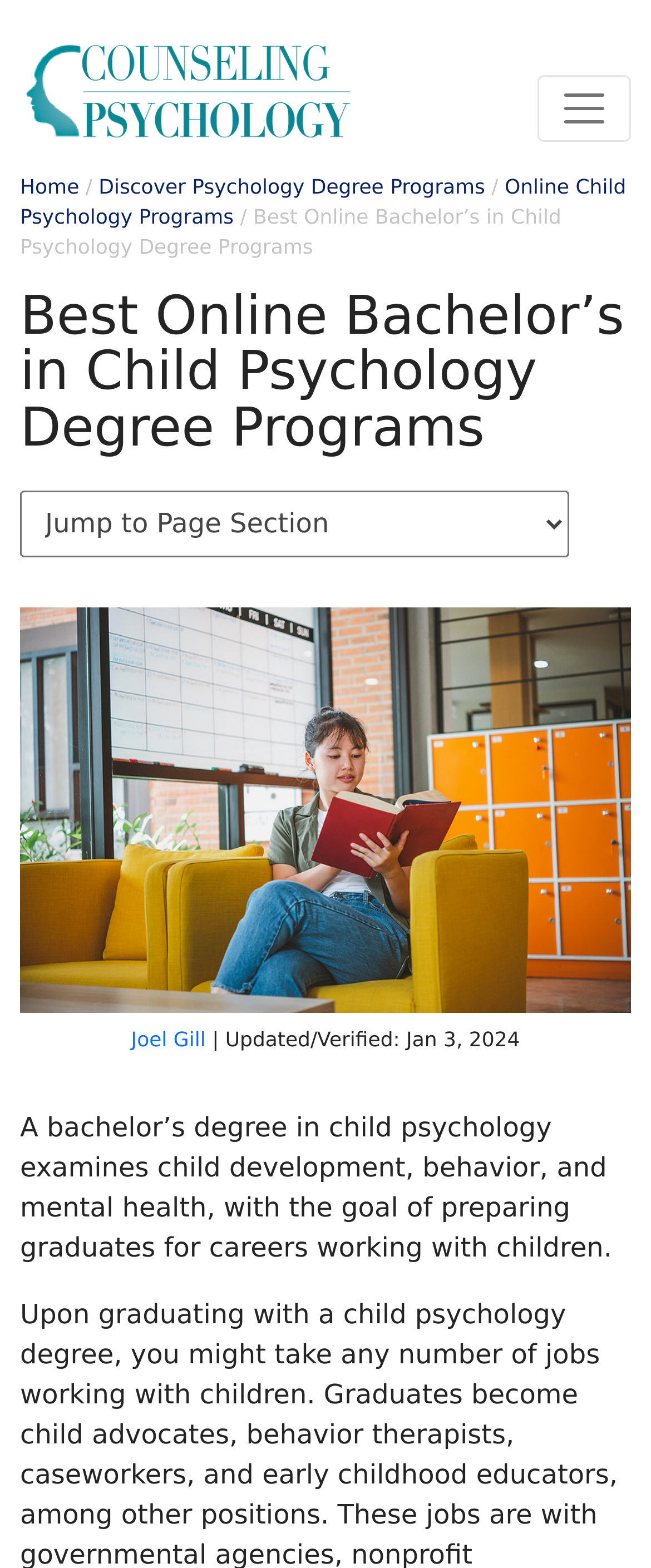Can you identify and provide the main heading of the webpage?

Best Online Bachelor’s in Child Psychology Degree Programs